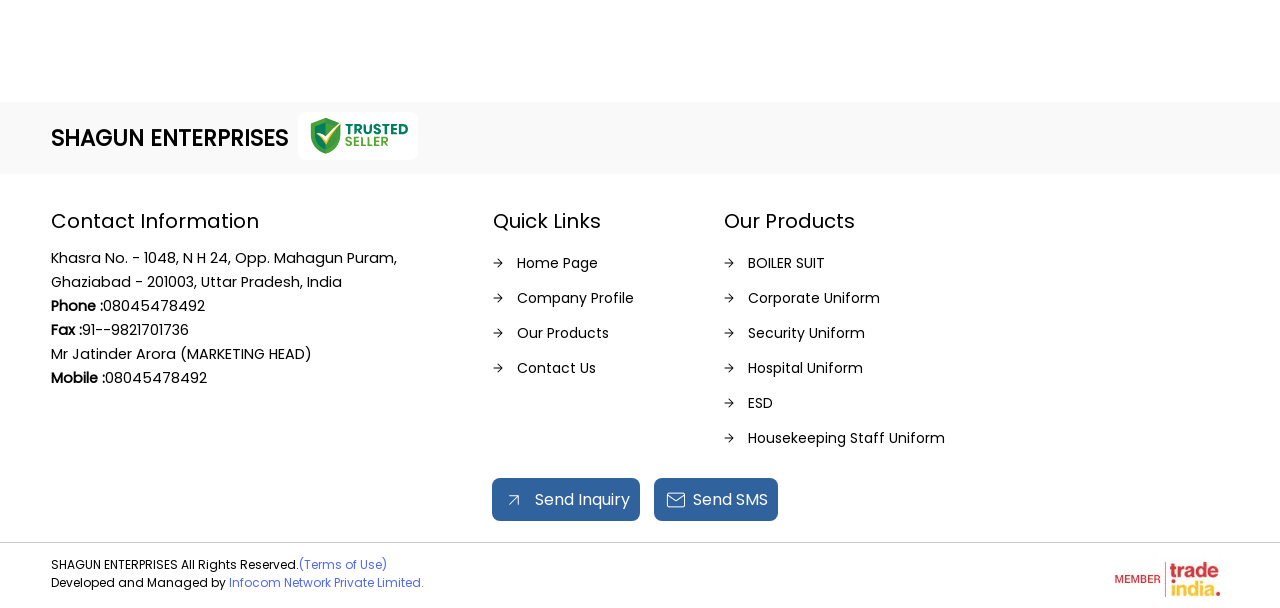What is the name of the company?
Please answer the question with as much detail as possible using the screenshot.

The company name is mentioned at the top of the webpage, in a static text element with the text 'SHAGUN ENTERPRISES'.